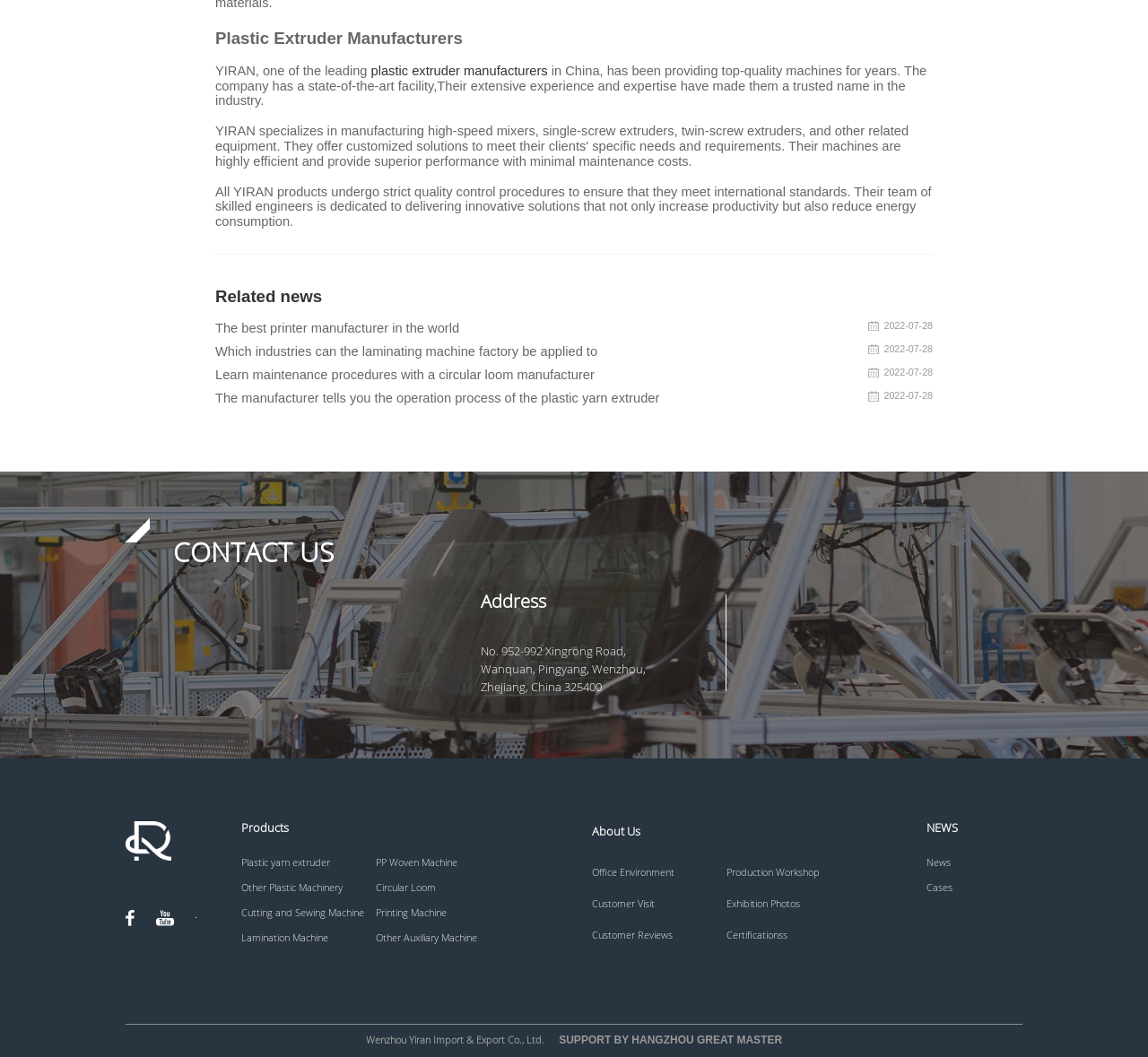Please identify the bounding box coordinates of the element that needs to be clicked to execute the following command: "Click the 'plastic extruder manufacturers' link". Provide the bounding box using four float numbers between 0 and 1, formatted as [left, top, right, bottom].

[0.323, 0.06, 0.477, 0.074]